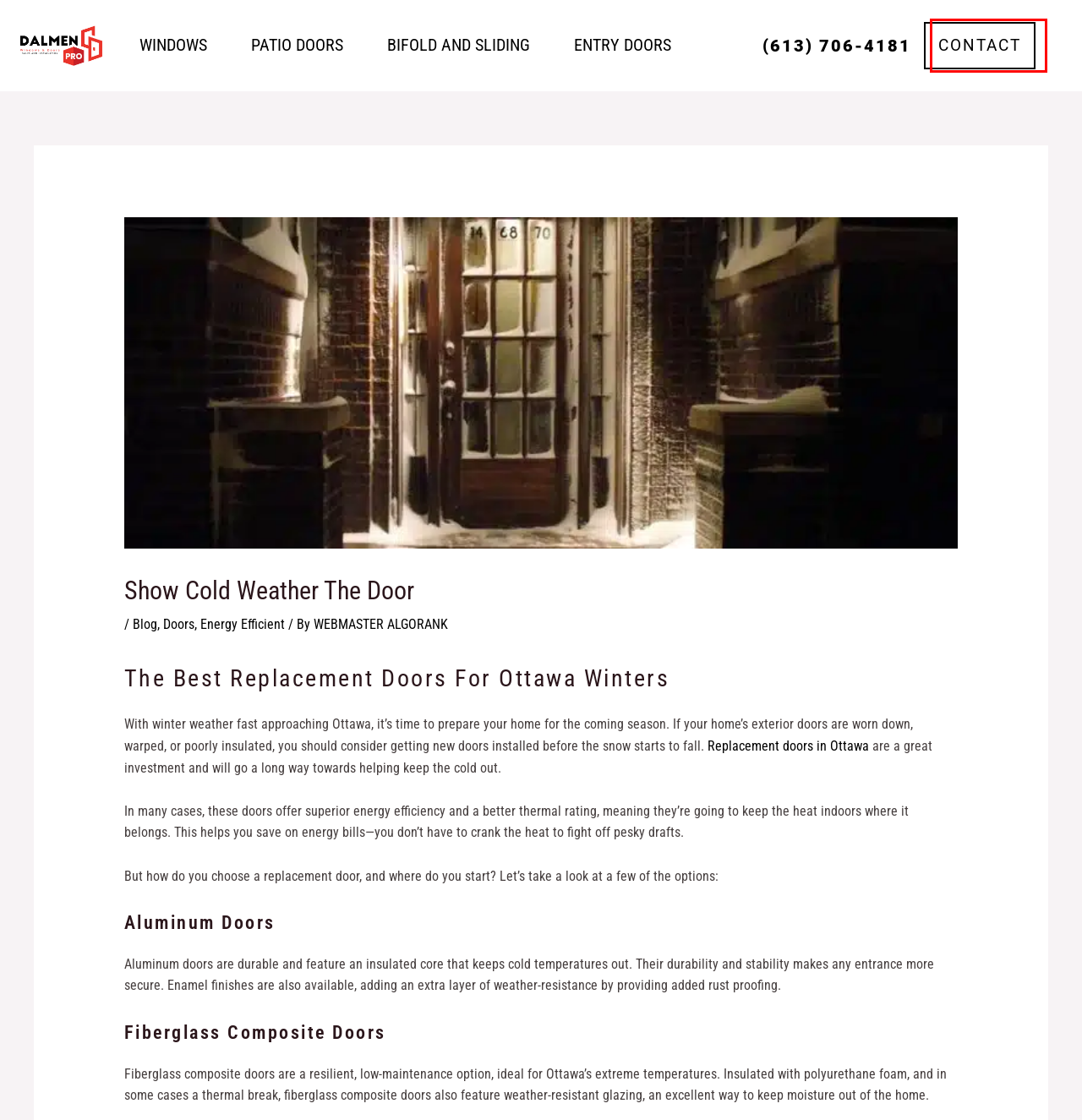Analyze the webpage screenshot with a red bounding box highlighting a UI element. Select the description that best matches the new webpage after clicking the highlighted element. Here are the options:
A. WEBMASTER ALGORANK, Author at Windows and Doors Ottawa | Dalmen Pro
B. Energy Efficient Archives - Windows and Doors Ottawa | Dalmen Pro
C. Windows and Doors Ottawa | Ottawa Windows and Doors | Dalmen
D. Front Entrance Doors Ottawa - Windows and Doors Ottawa | Dalmen Pro
E. Windows Ottawa - Windows and Doors Ottawa | Dalmen Pro
F. Blog Archives - Windows and Doors Ottawa | Dalmen Pro
G. Contact - Windows and Doors Ottawa | Dalmen Pro
H. Patio Doors Ottawa - Dalmen Pro Windows and Doors Ottawa

G